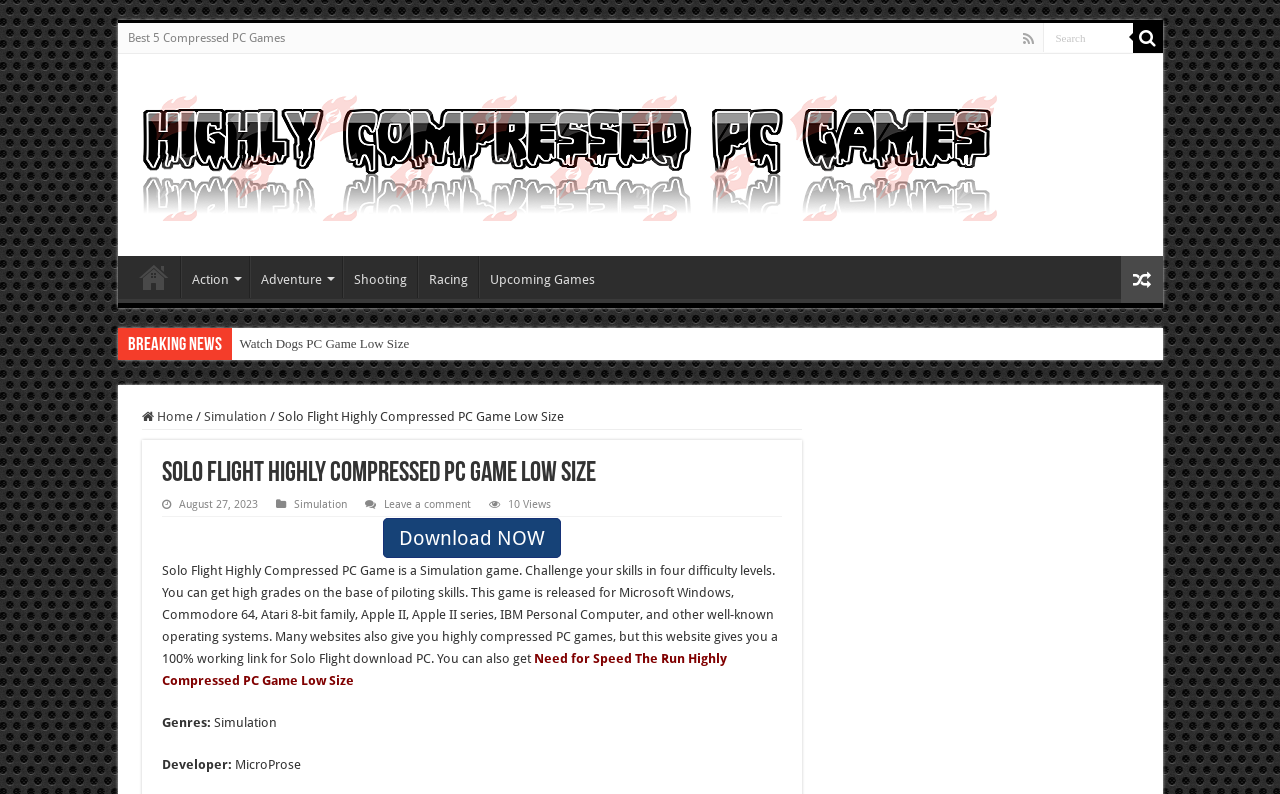Identify the headline of the webpage and generate its text content.

Solo Flight Highly Compressed PC Game Low Size